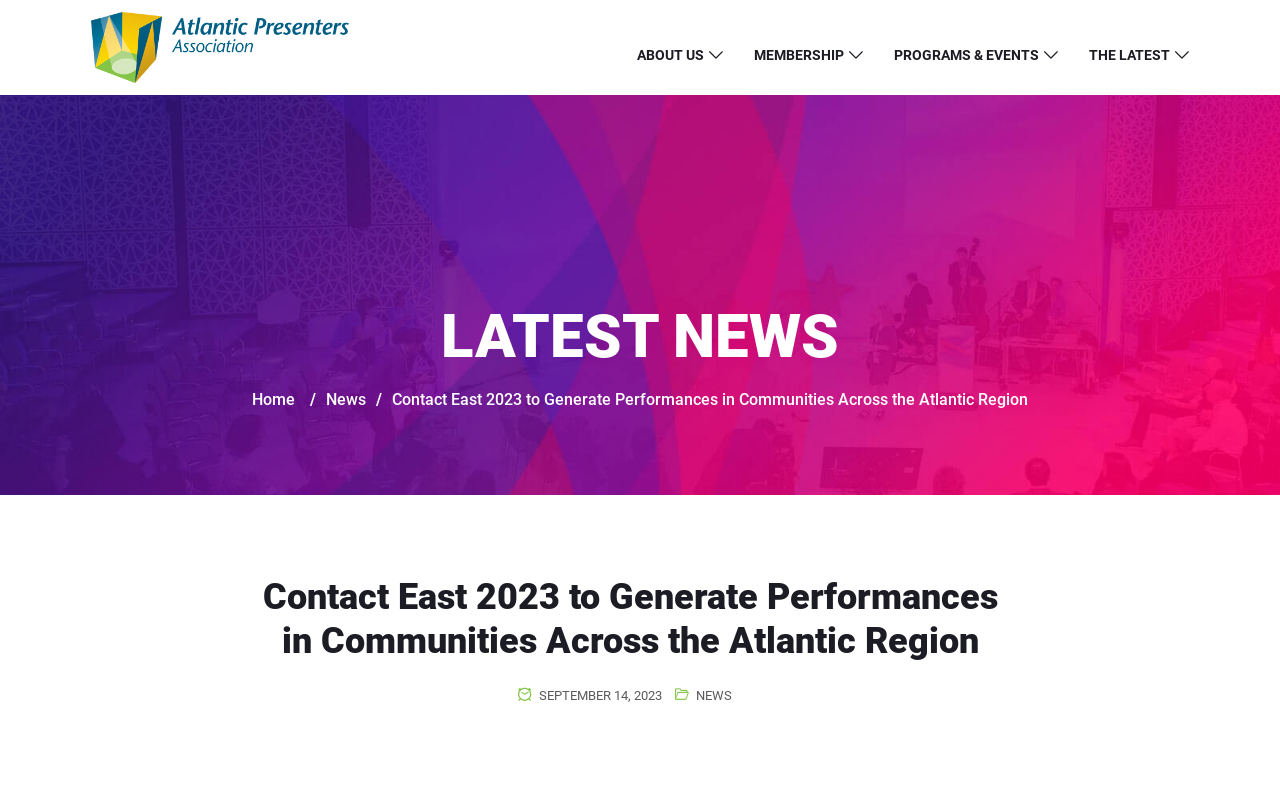Can you find and generate the webpage's heading?

Contact East 2023 to Generate Performances in Communities Across the Atlantic Region